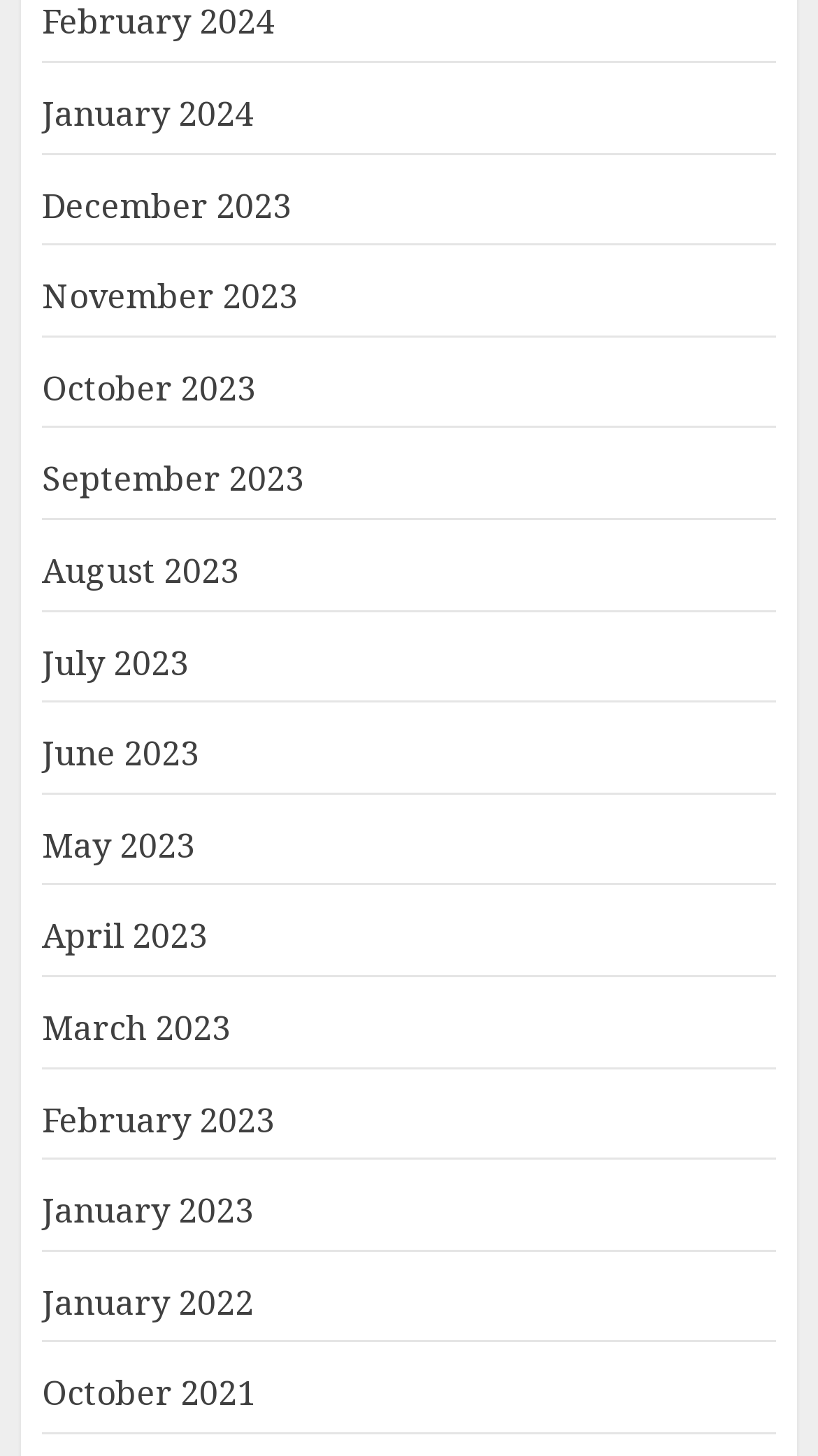What is the earliest month listed?
Answer the question with a single word or phrase, referring to the image.

January 2022